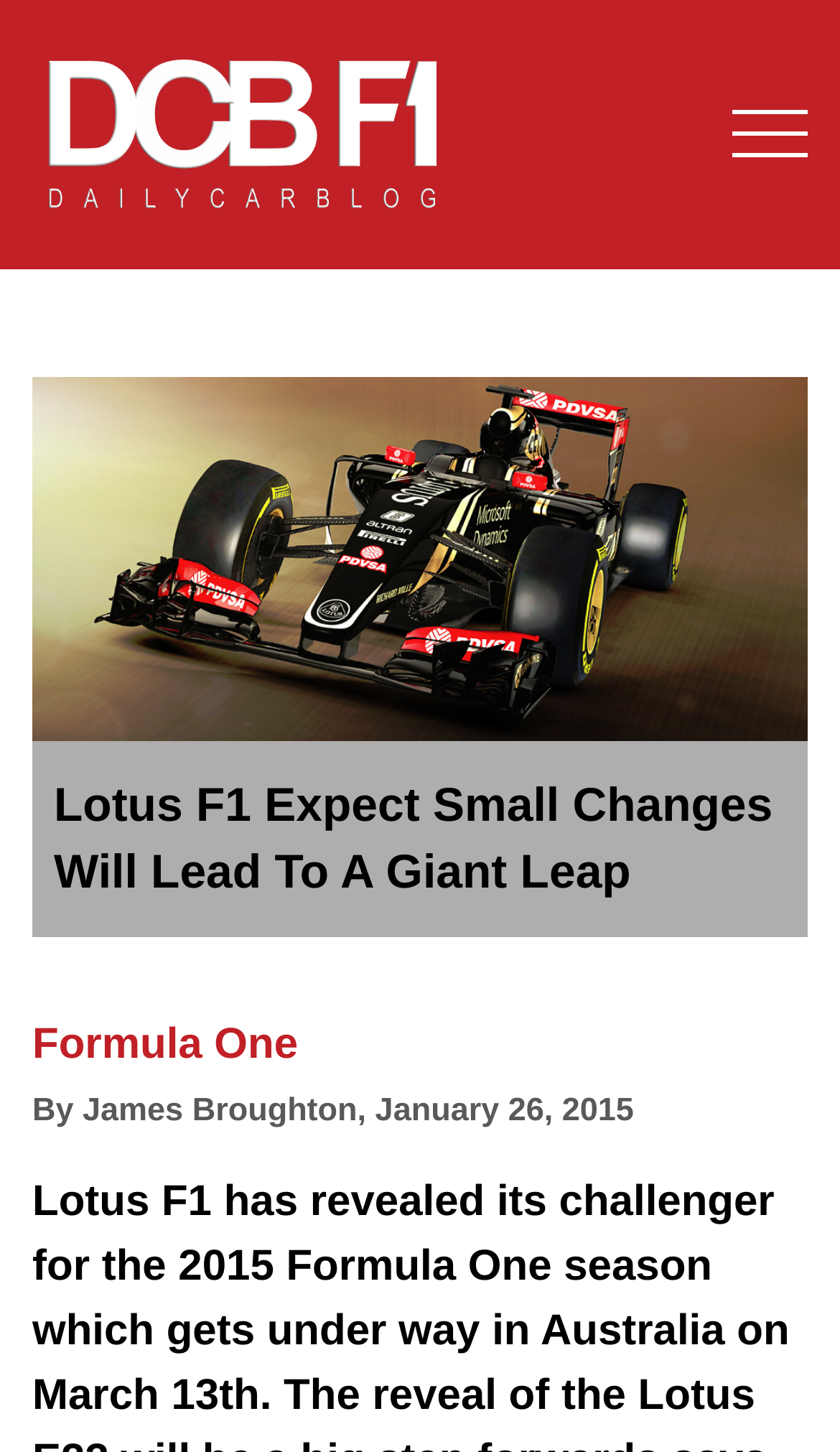What is the topic of the article?
Refer to the image and give a detailed answer to the query.

The topic of the article is Formula One, which is mentioned in the link 'Formula One' and also implied by the image description 'Lotus-F1-2015'.